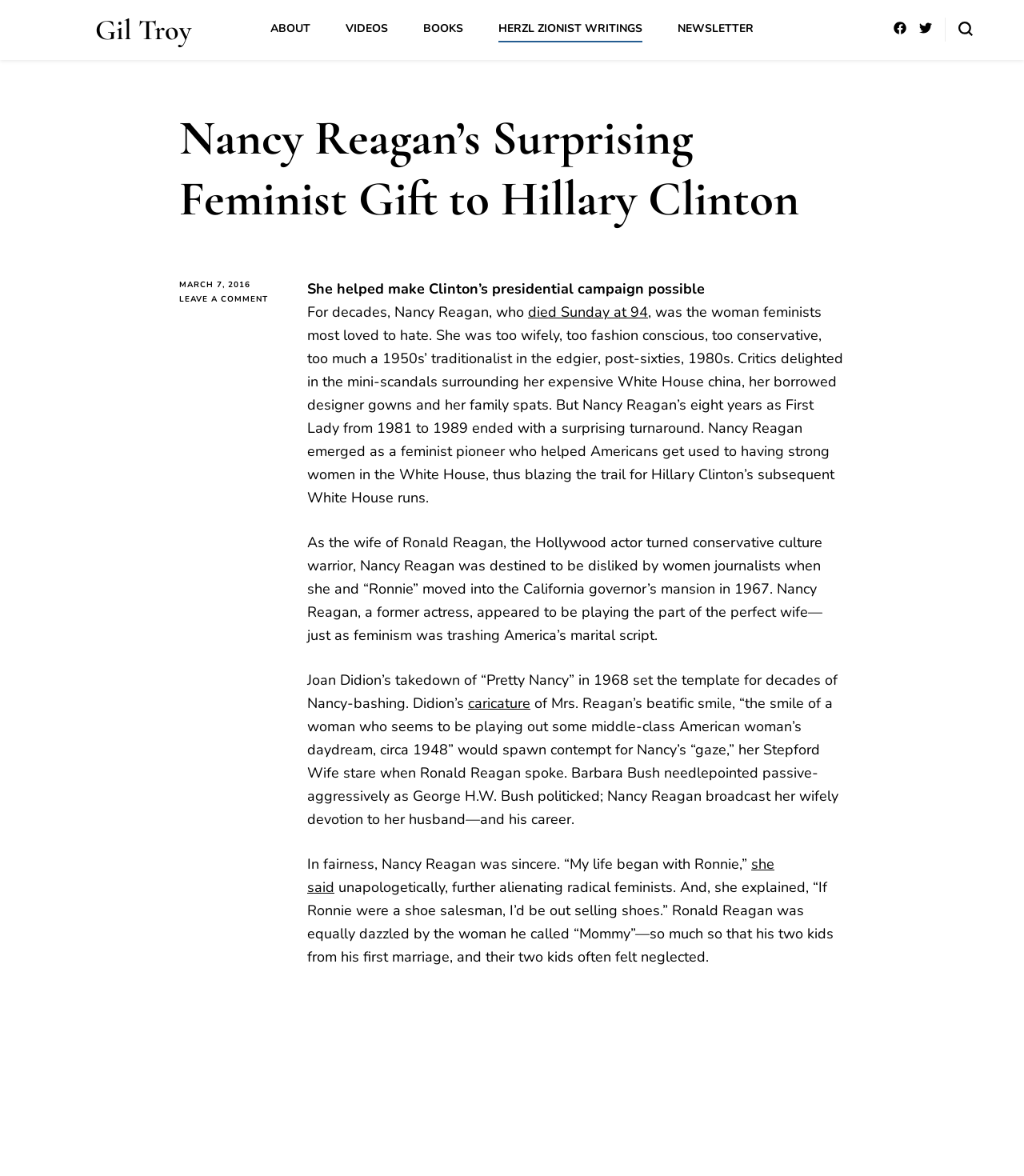Identify and provide the text content of the webpage's primary headline.

Nancy Reagan’s Surprising Feminist Gift to Hillary Clinton